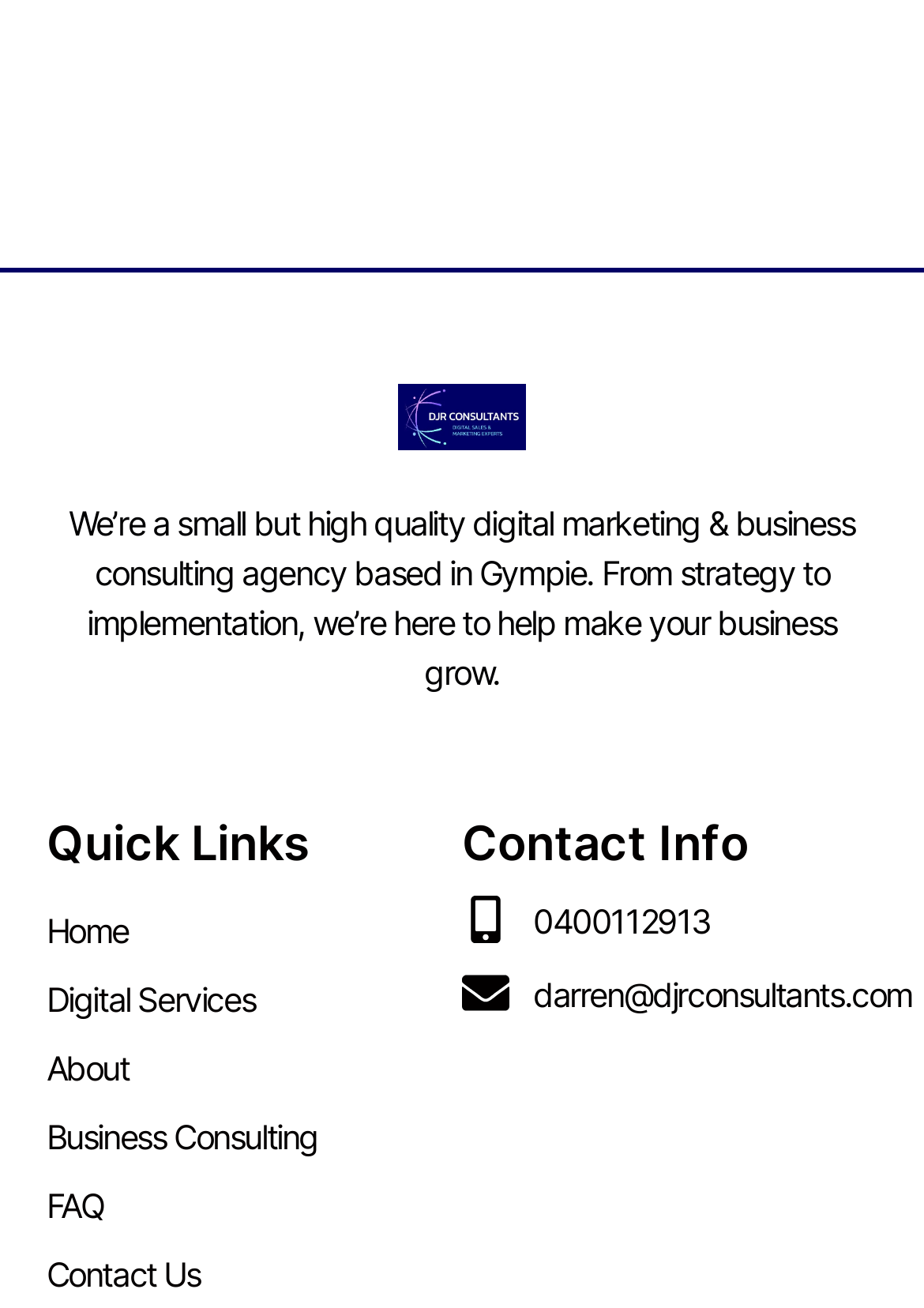Provide the bounding box coordinates in the format (top-left x, top-left y, bottom-right x, bottom-right y). All values are floating point numbers between 0 and 1. Determine the bounding box coordinate of the UI element described as: Home

[0.05, 0.684, 0.5, 0.737]